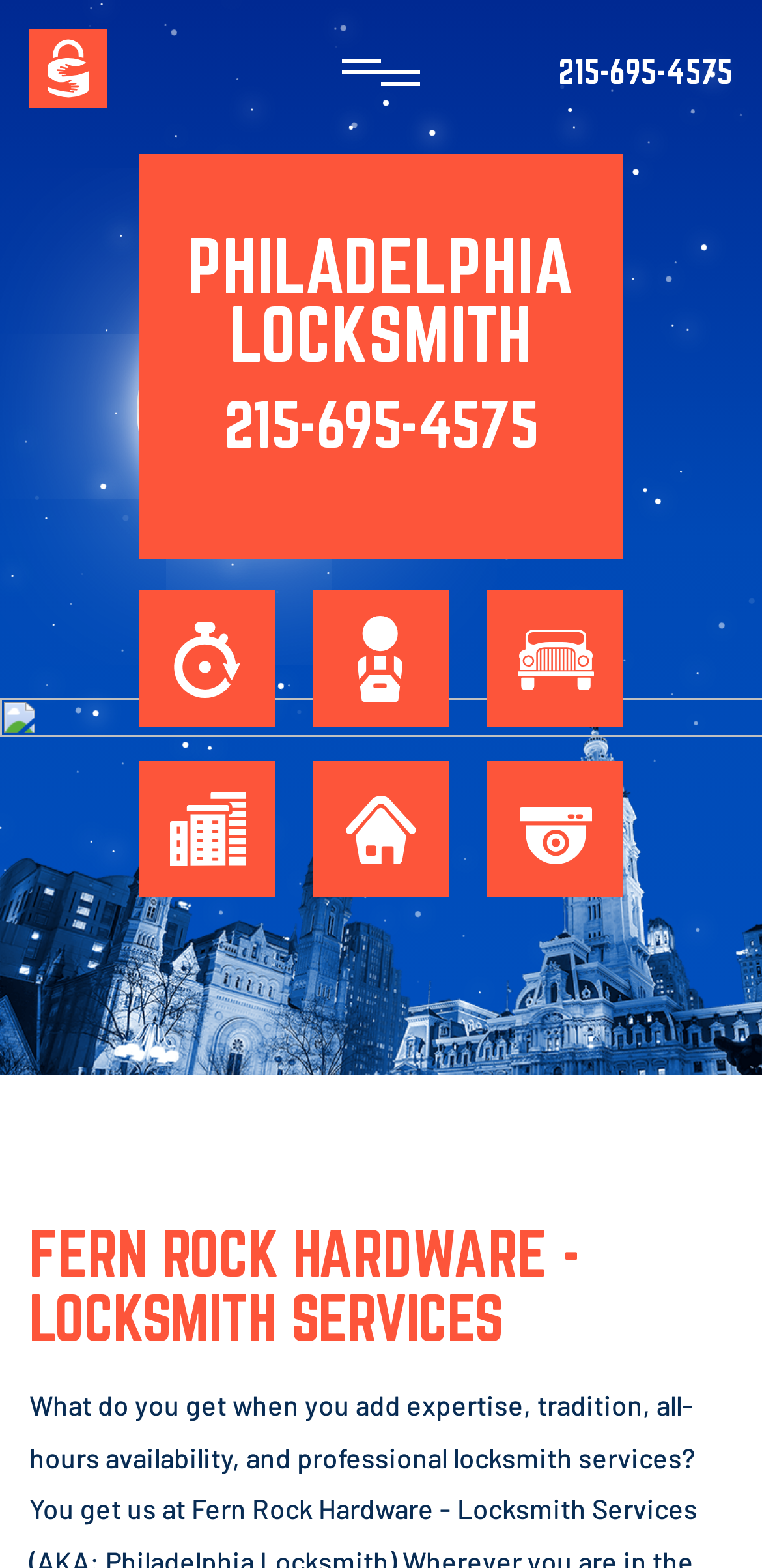Determine the bounding box coordinates for the area that should be clicked to carry out the following instruction: "Get a FREE ESTIMATE".

[0.314, 0.547, 0.686, 0.583]